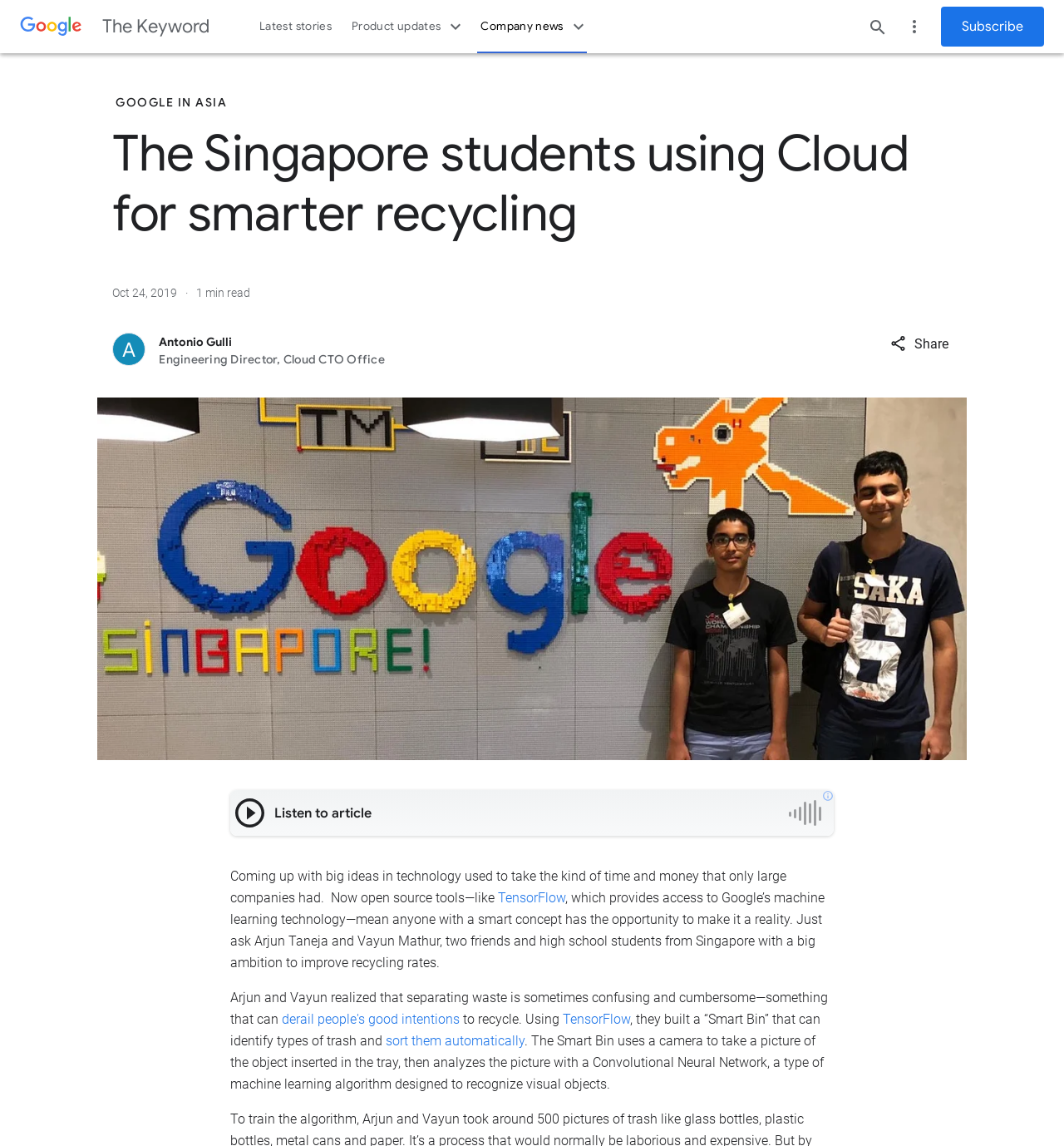What is the name of the company mentioned in the logo?
Refer to the image and provide a concise answer in one word or phrase.

Google